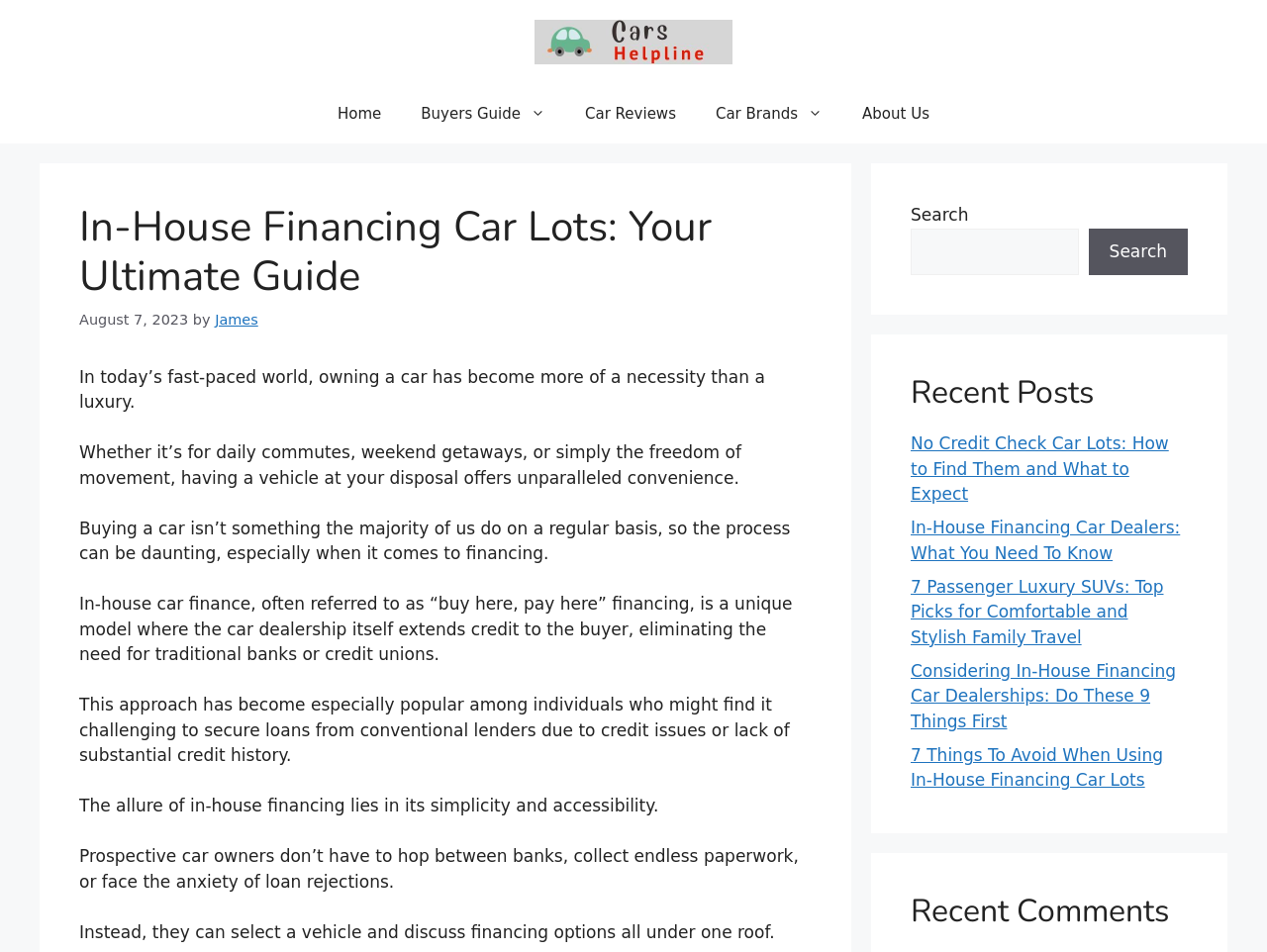Please identify and generate the text content of the webpage's main heading.

In-House Financing Car Lots: Your Ultimate Guide